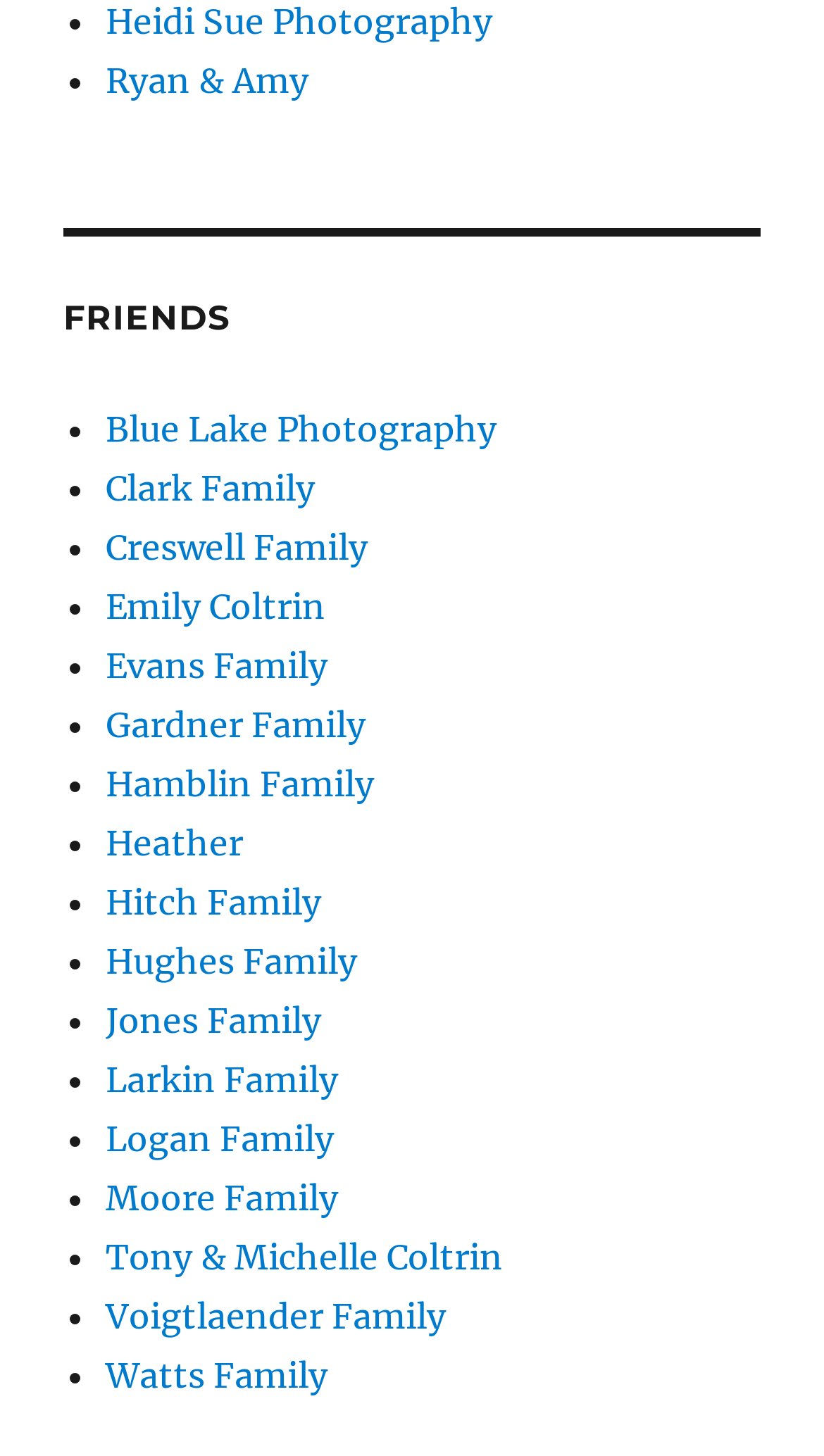Analyze the image and provide a detailed answer to the question: How many friends are listed?

I counted the number of links with names, each representing a friend, and found 24 of them.